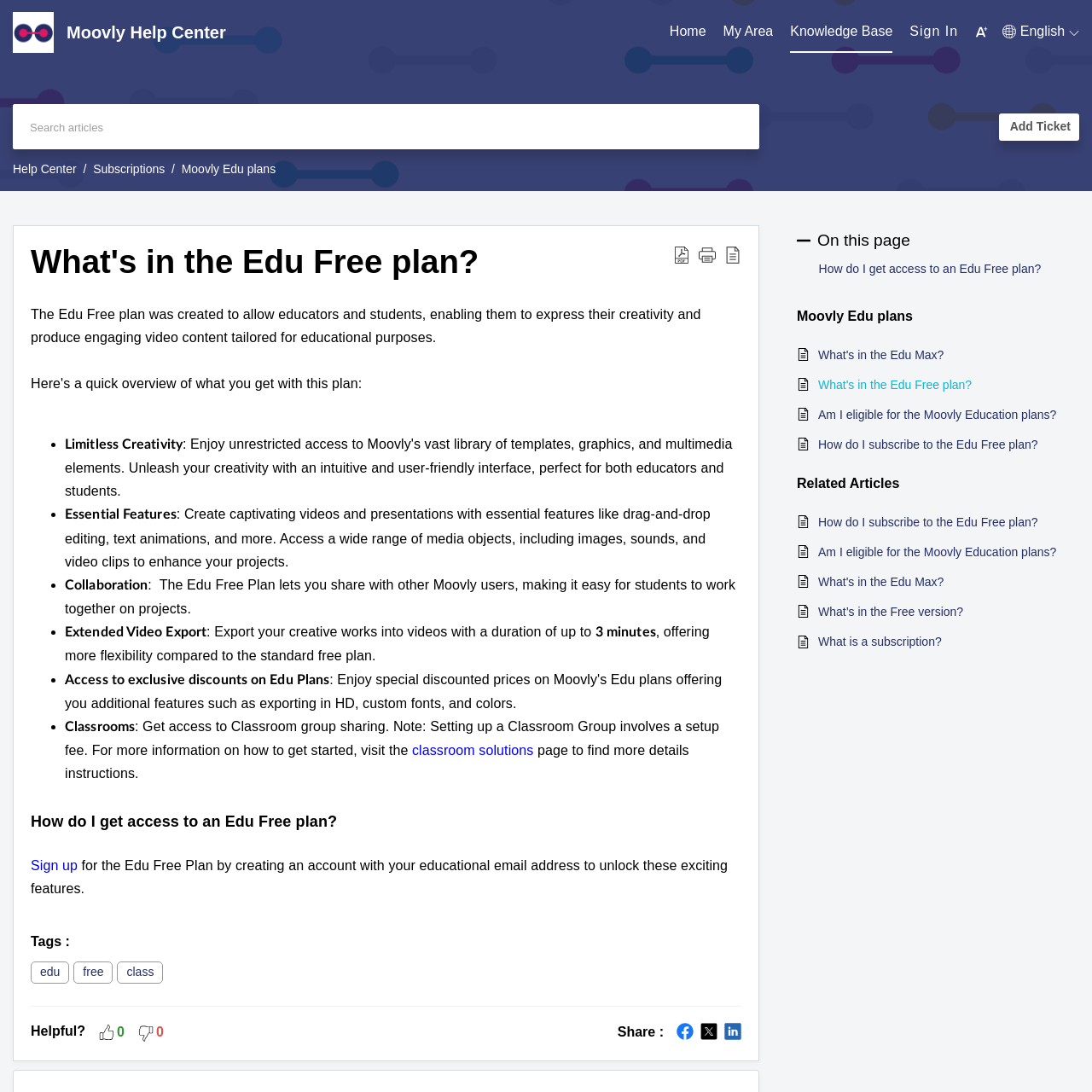What is the benefit of the Edu Free plan in terms of templates and multimedia elements? Observe the screenshot and provide a one-word or short phrase answer.

Unrestricted access